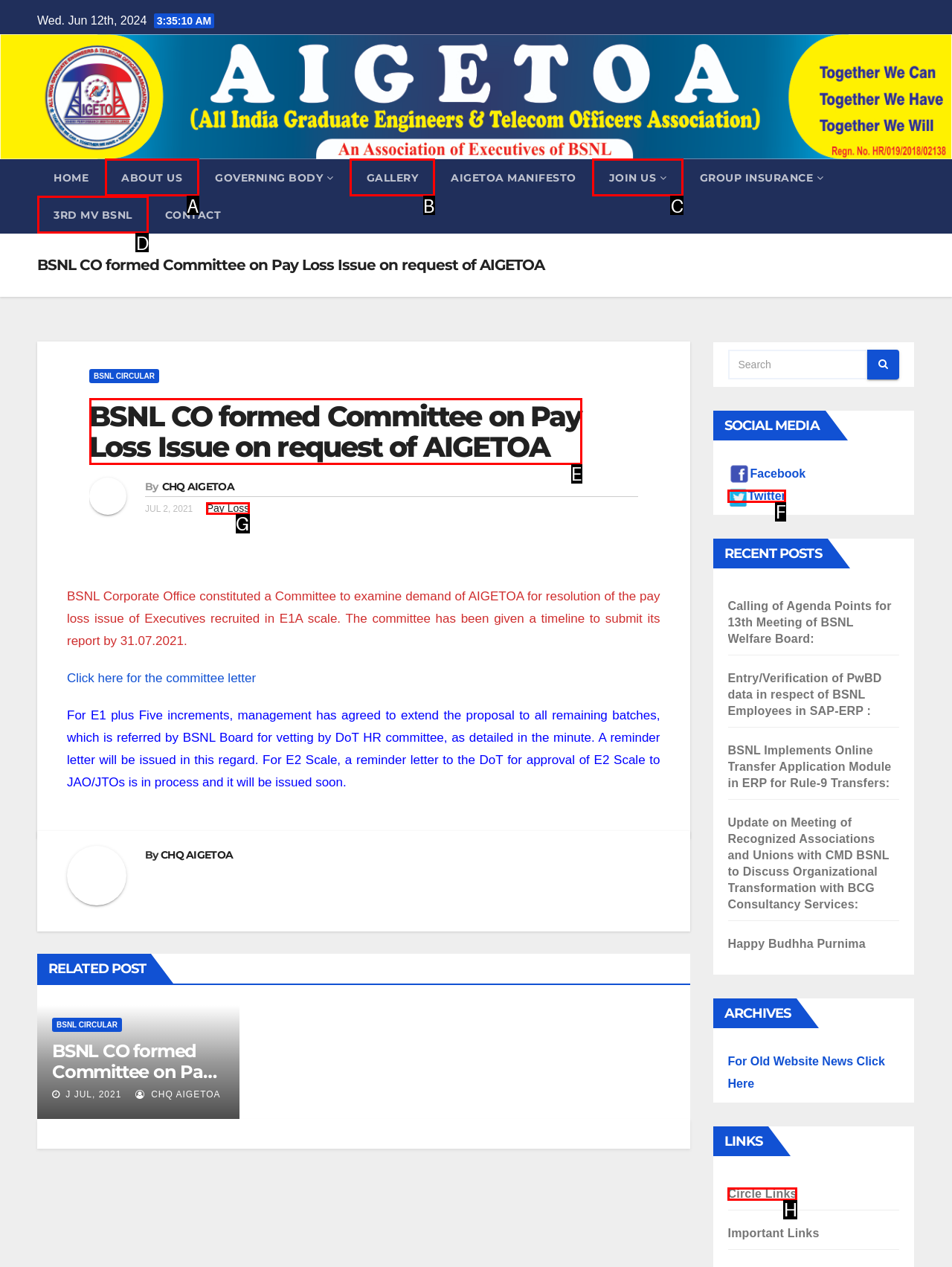Match the description: About Us to one of the options shown. Reply with the letter of the best match.

A